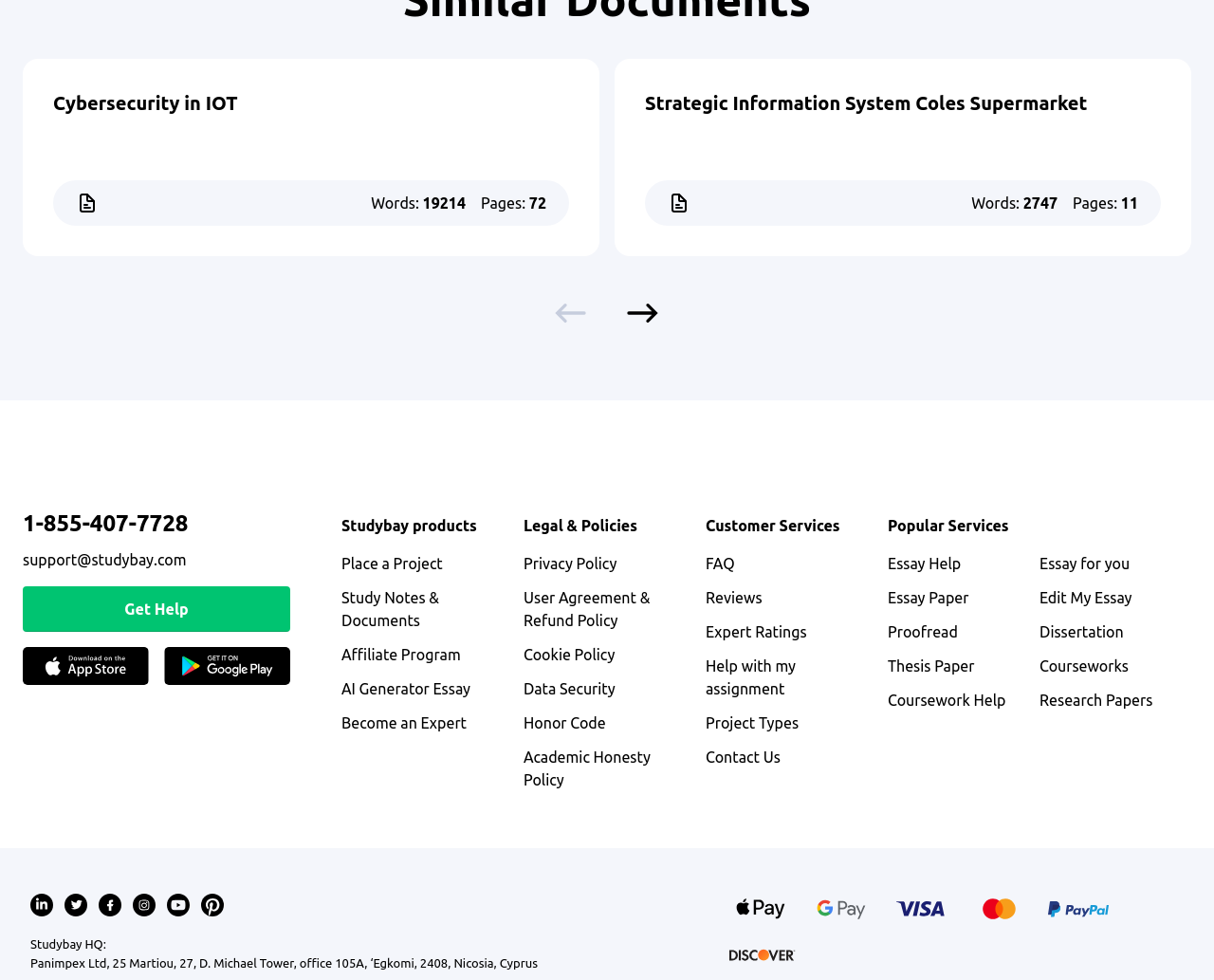Kindly determine the bounding box coordinates for the area that needs to be clicked to execute this instruction: "Click the 'ABOUT' link".

None